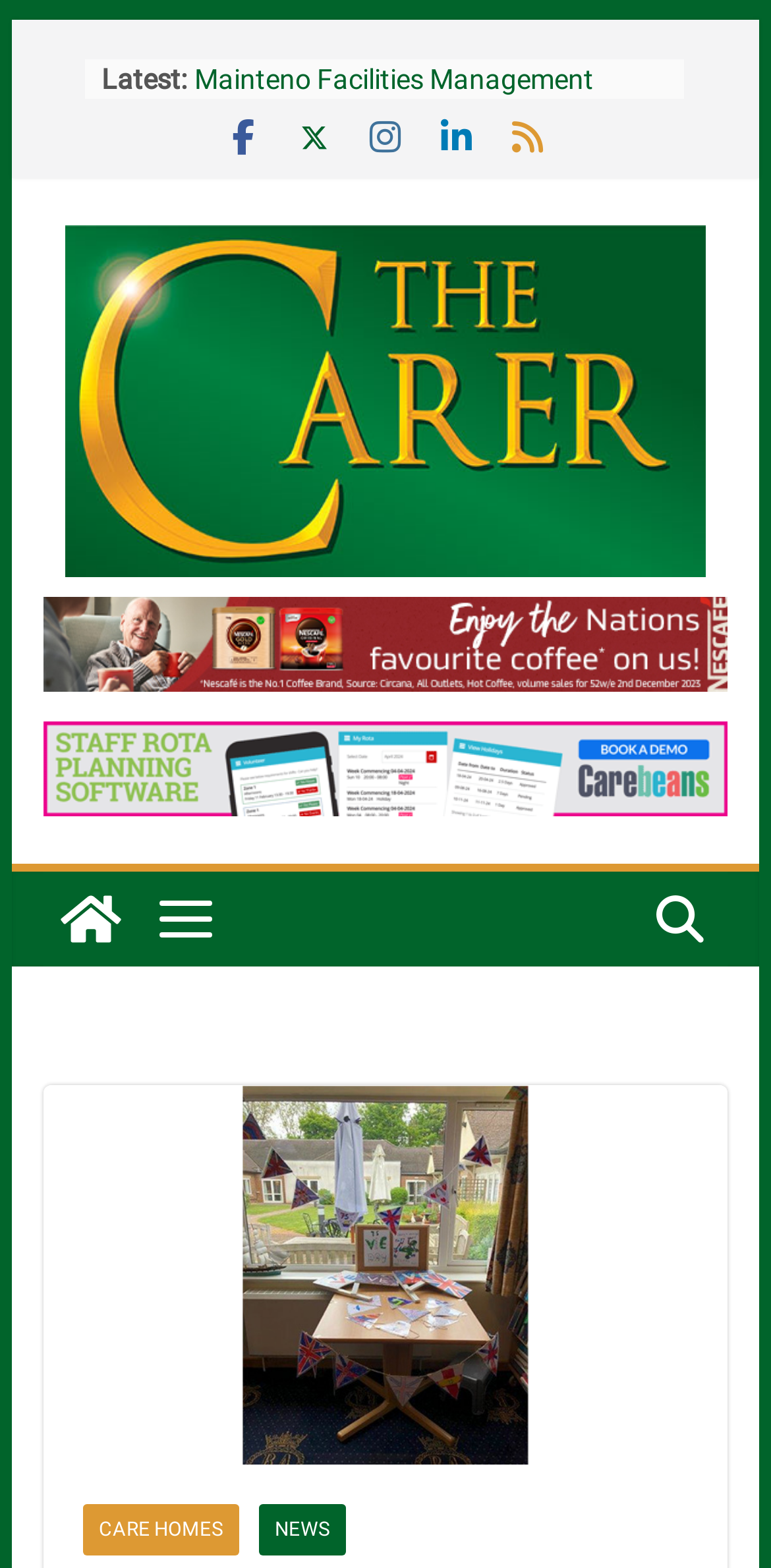Using the webpage screenshot, find the UI element described by Omnitex Hygiene Products. Provide the bounding box coordinates in the format (top-left x, top-left y, bottom-right x, bottom-right y), ensuring all values are floating point numbers between 0 and 1.

[0.253, 0.066, 0.676, 0.086]